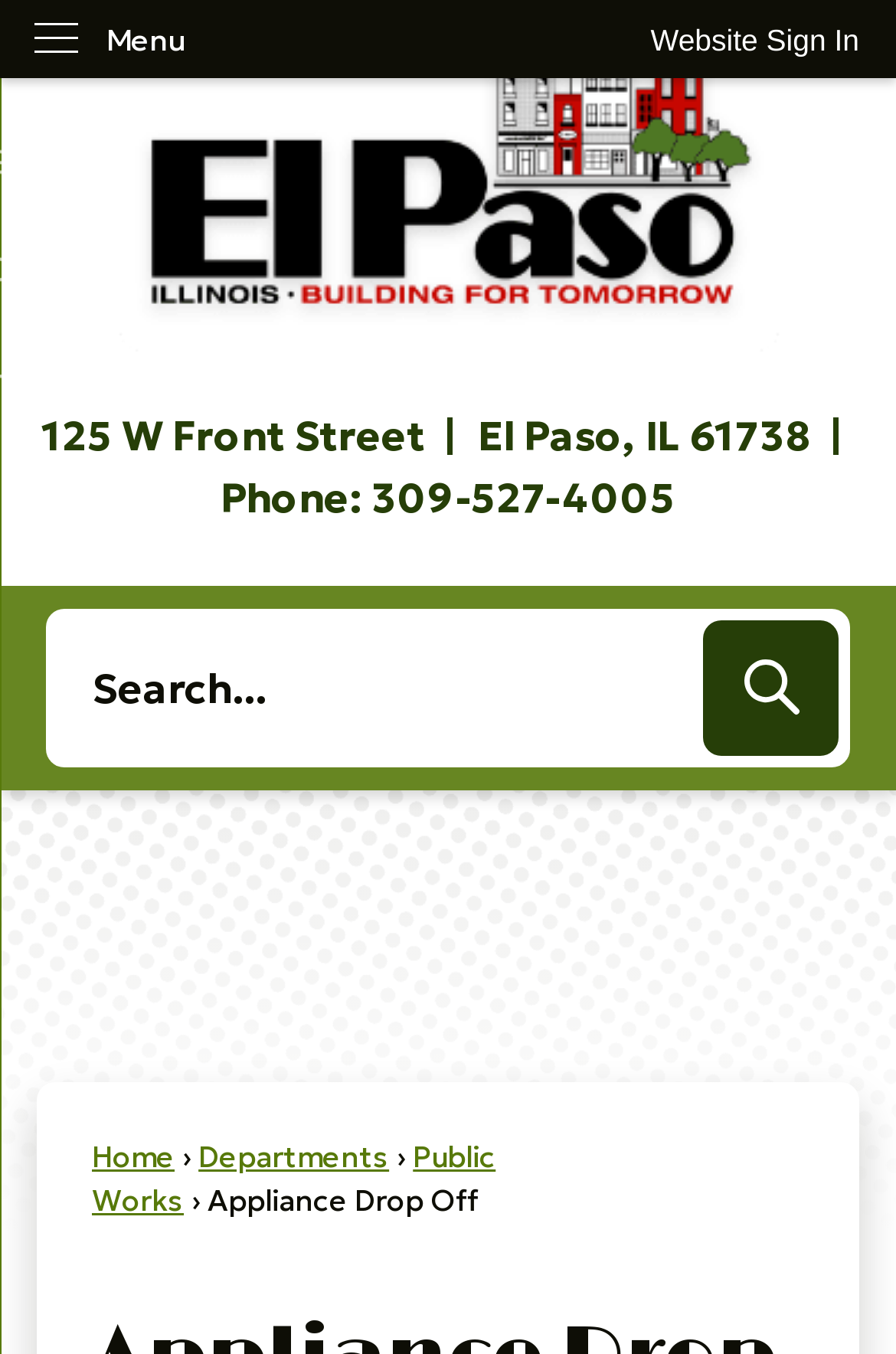Use a single word or phrase to answer the following:
What is the department related to the Appliance Drop Off?

Public Works